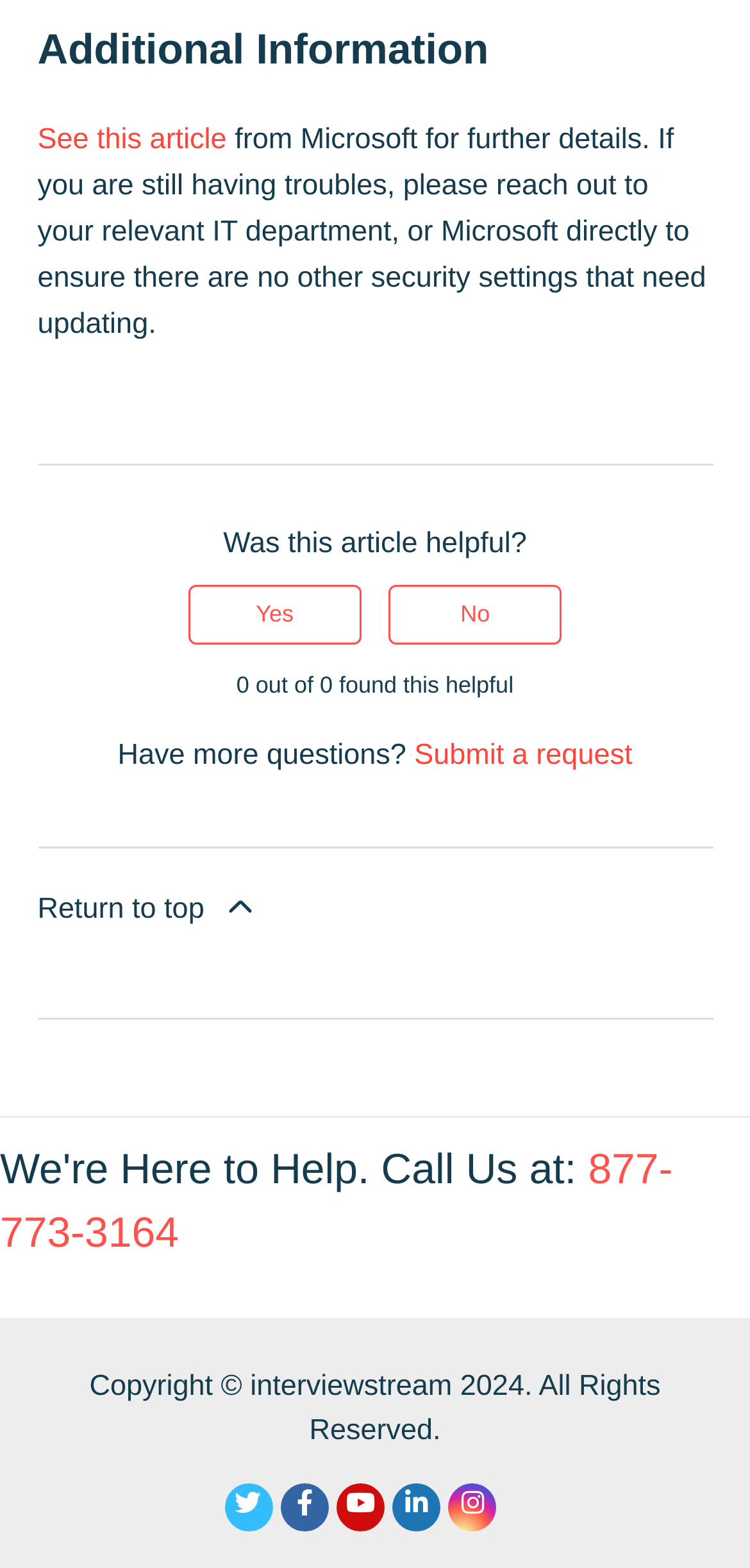What can you do if you have more questions?
Using the details from the image, give an elaborate explanation to answer the question.

If you have more questions, you can submit a request by clicking on the link 'Submit a request' in the footer section of the webpage.